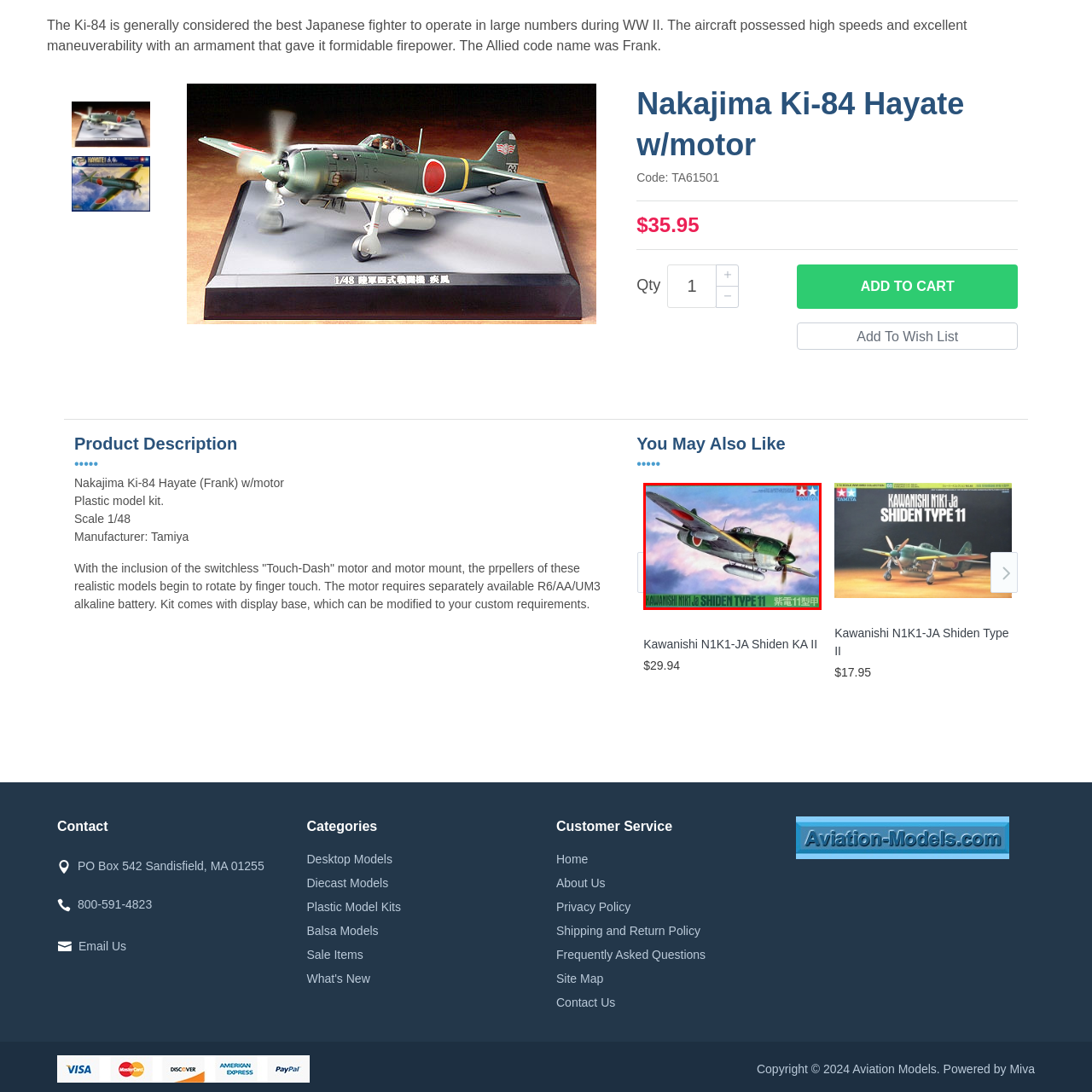Check the image highlighted by the red rectangle and provide a single word or phrase for the question:
What is the color of the camouflage?

Green and grey